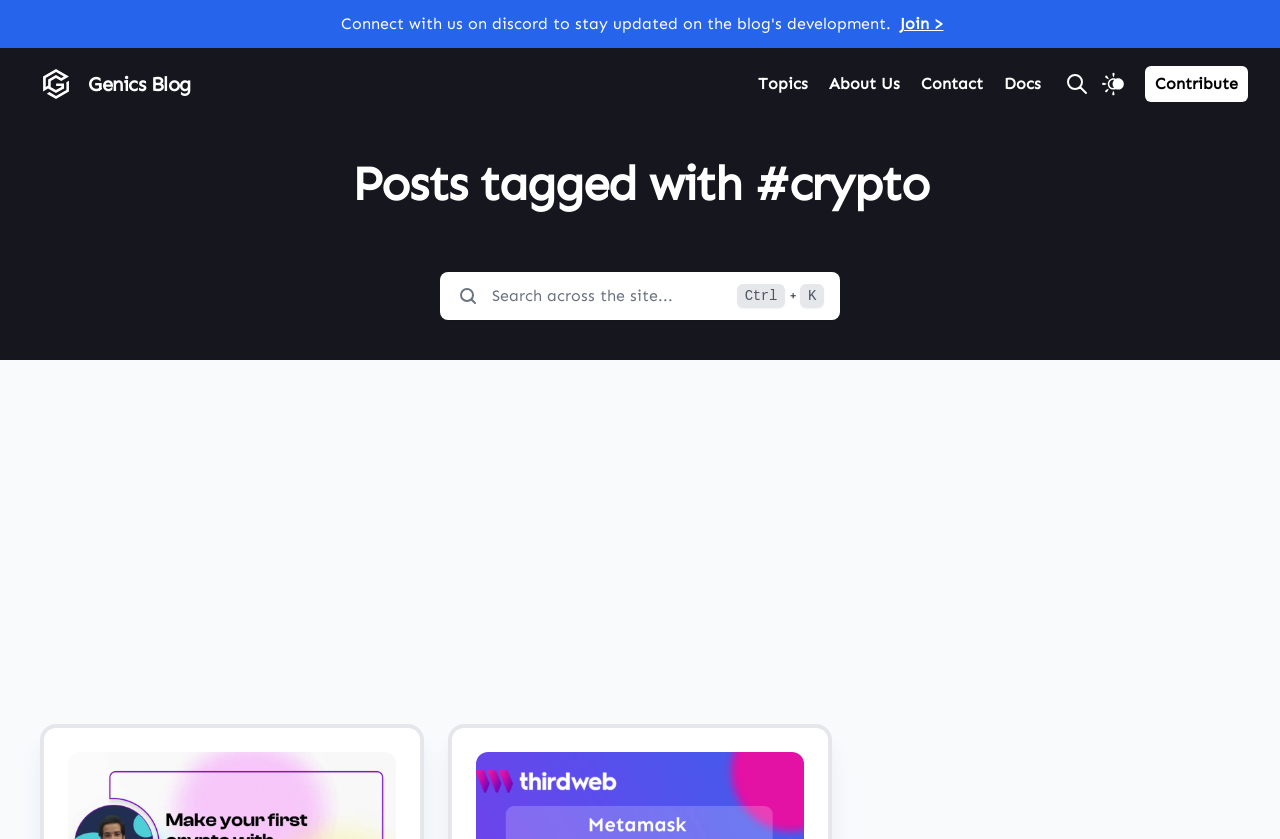Please find the bounding box for the following UI element description. Provide the coordinates in (top-left x, top-left y, bottom-right x, bottom-right y) format, with values between 0 and 1: Join >

[0.703, 0.017, 0.737, 0.039]